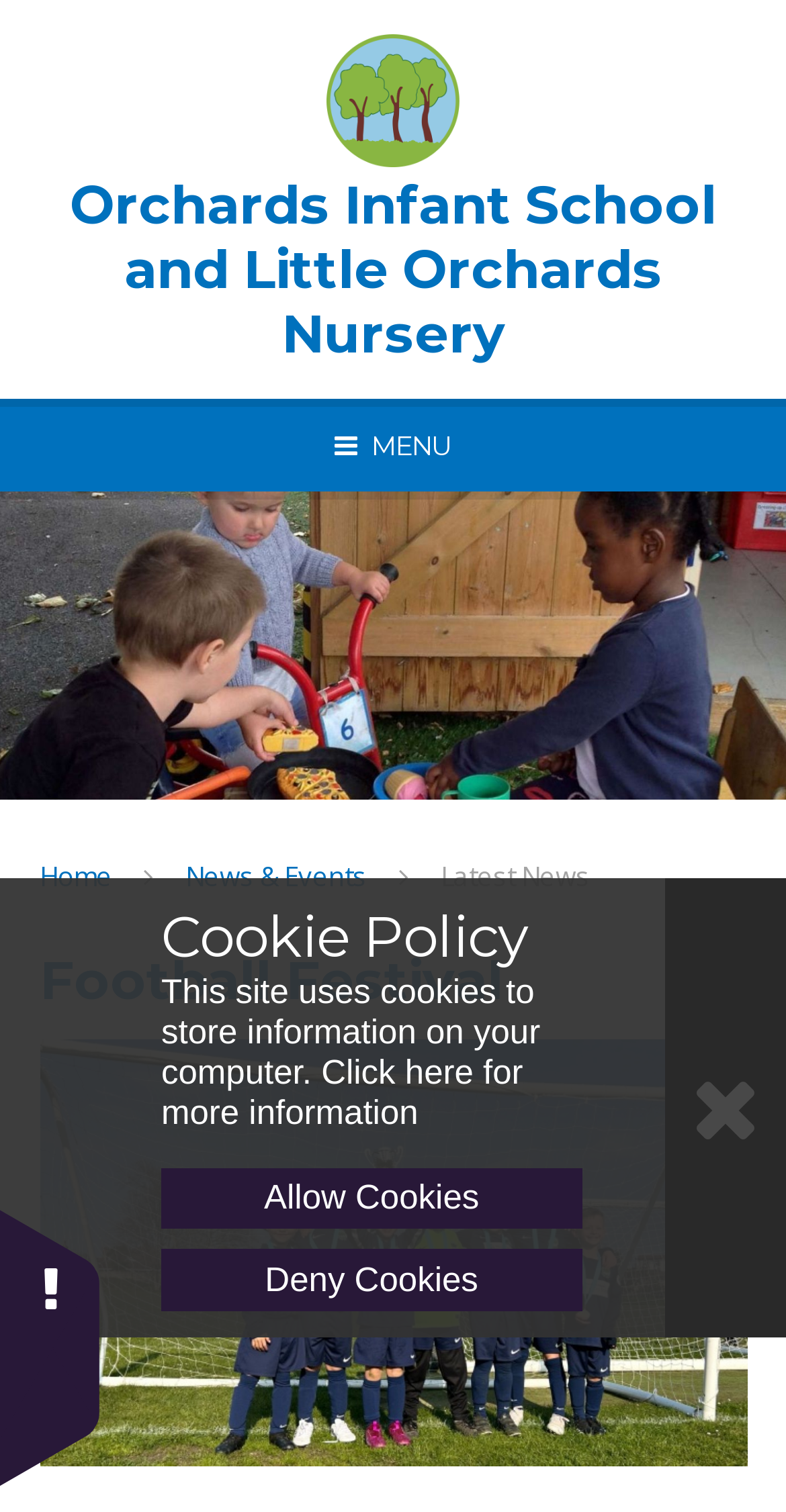Based on the element description "News & Events", predict the bounding box coordinates of the UI element.

[0.236, 0.567, 0.467, 0.591]